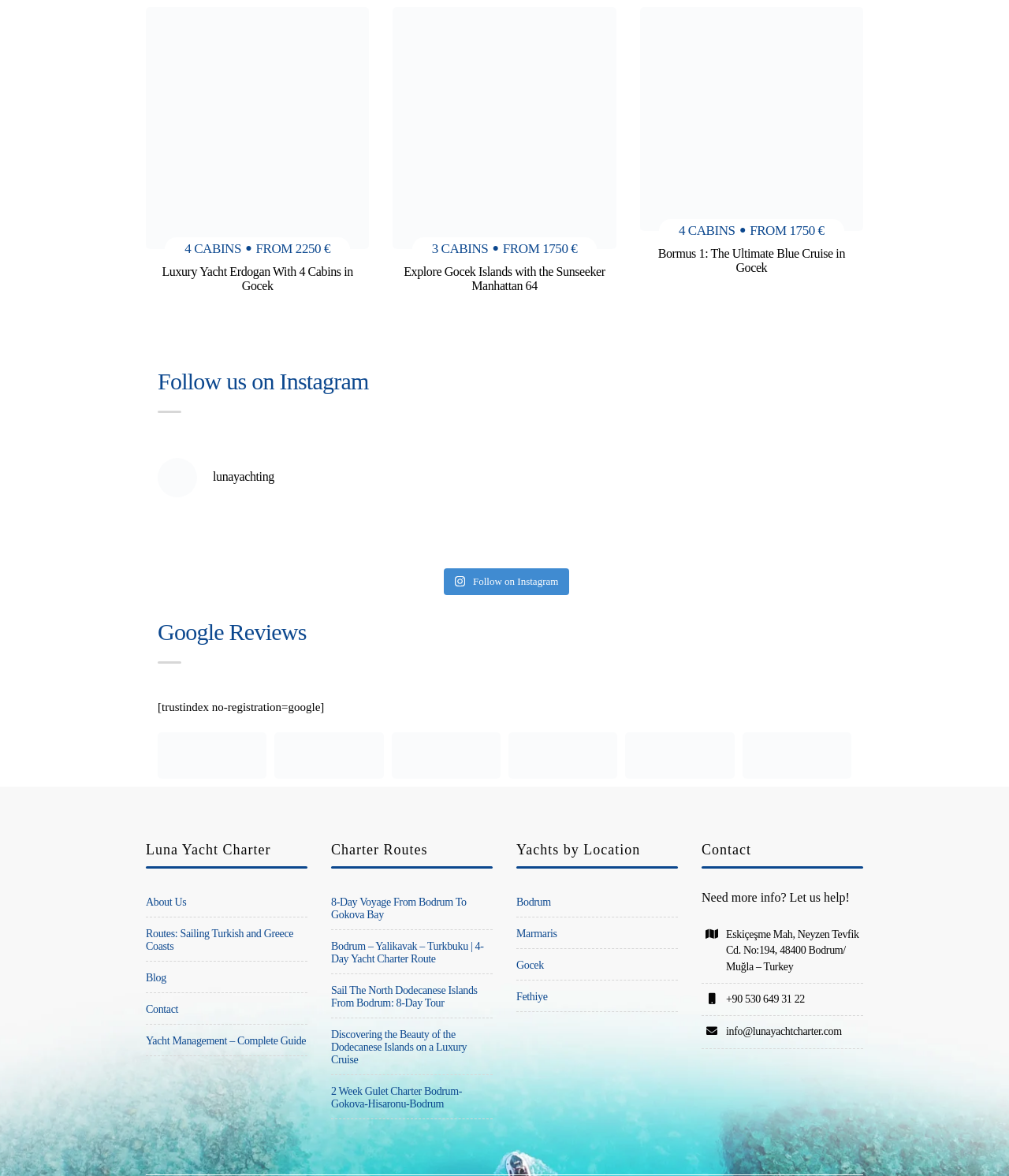Show the bounding box coordinates of the element that should be clicked to complete the task: "Browse worksheets for preschool".

None